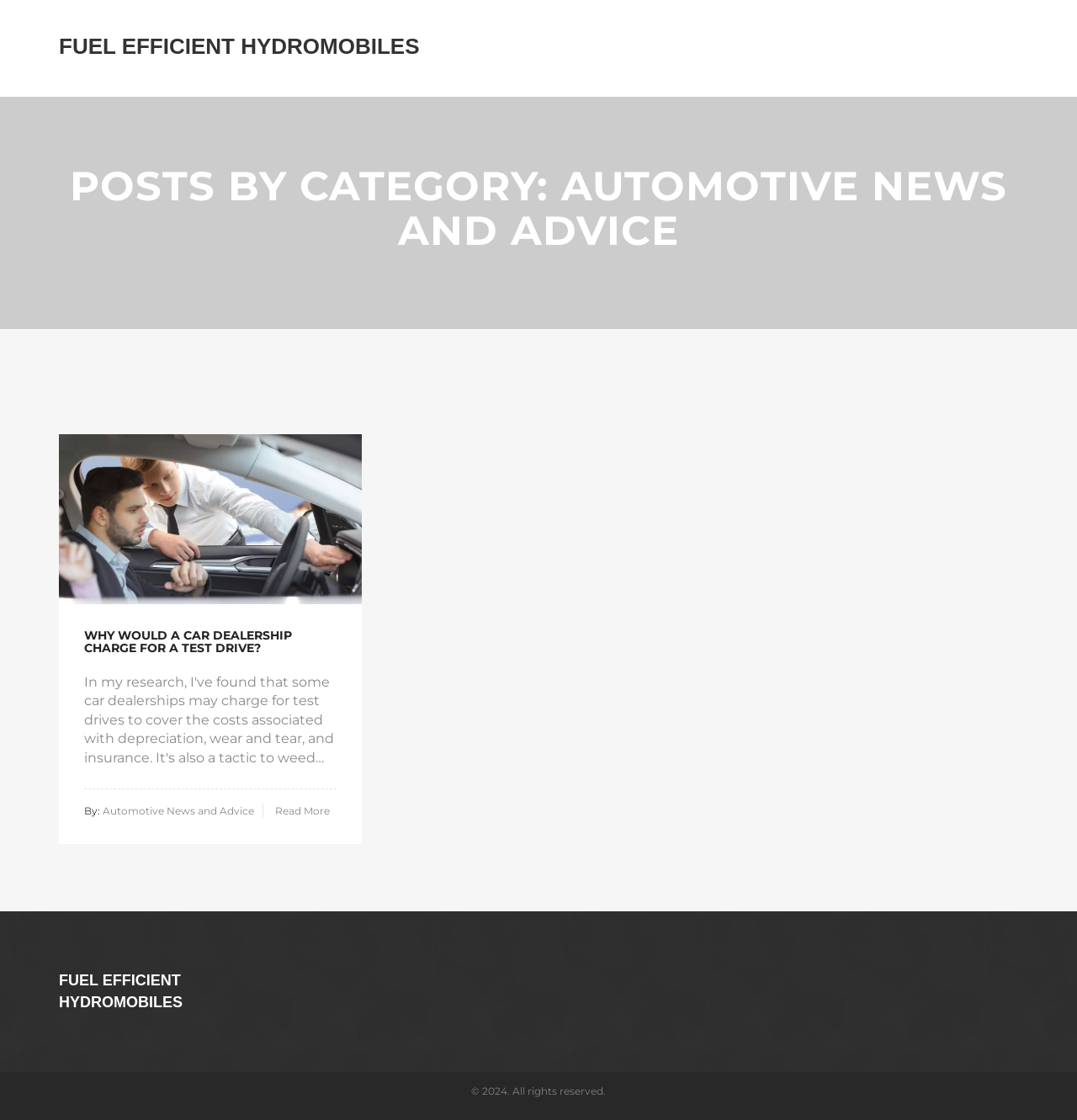What is the topic of the first post on this page?
Please use the image to deliver a detailed and complete answer.

I found the topic of the first post by looking at the image and link with the text 'Why would a car dealership charge for a test drive?' which suggests that the first post is about this topic.